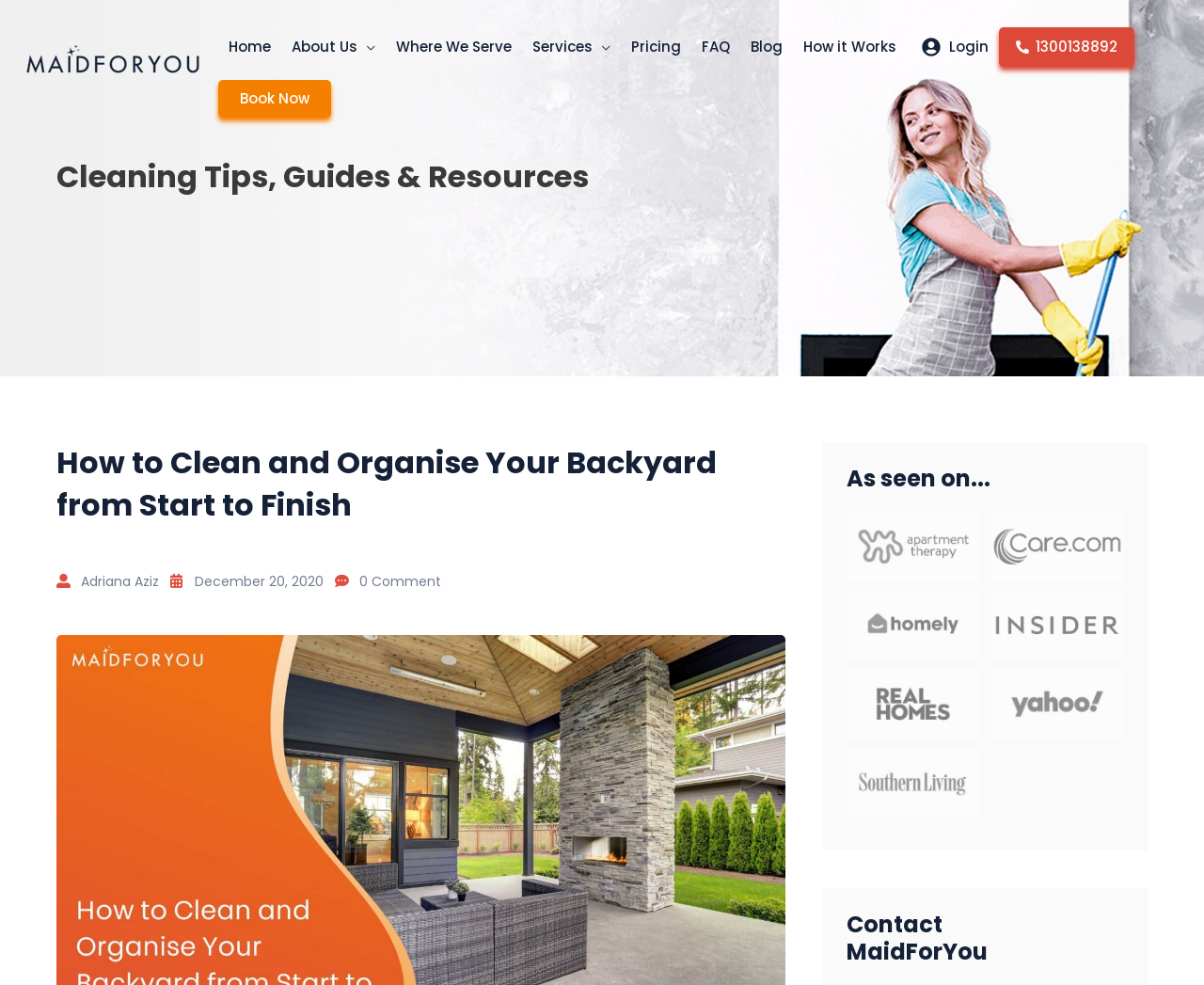How many images are there in the 'As seen on...' section?
With the help of the image, please provide a detailed response to the question.

I counted the number of images under the heading 'As seen on...', which includes images from AT, Care, Homely, Insider, Real Homes, and Yahoo.